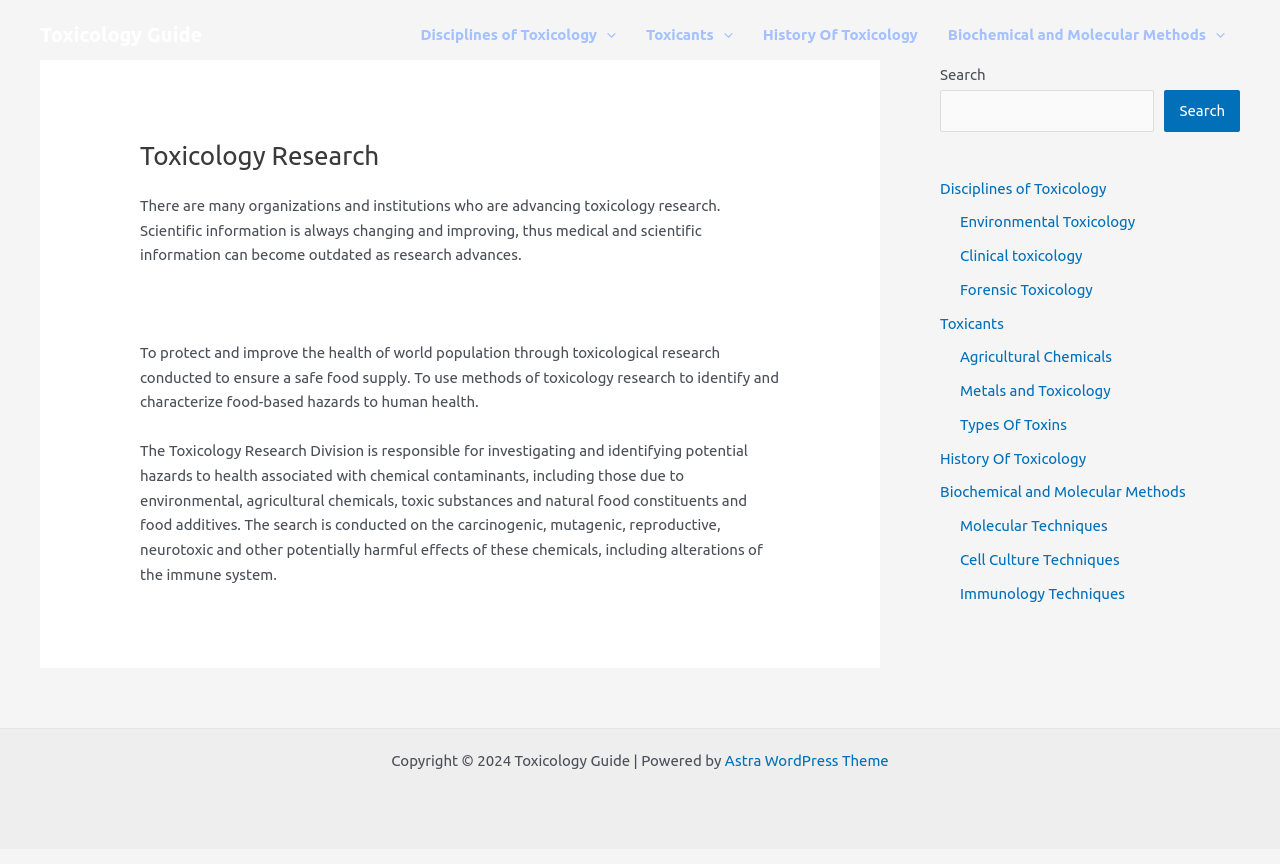Generate a comprehensive description of the webpage content.

The webpage is about Toxicology Research and is part of the Toxicology Guide. At the top left, there is a link to the Toxicology Guide. To the right of this link, there is a main navigation menu with several links, including "Disciplines of Toxicology", "Toxicants", "History Of Toxicology", and "Biochemical and Molecular Methods". Each of these links has a toggle button next to it, indicating that they have submenus.

Below the navigation menu, there is a main content area with an article about toxicology research. The article has a heading "Toxicology Research" and three paragraphs of text describing the importance of toxicology research, its goals, and the responsibilities of the Toxicology Research Division.

To the right of the main content area, there is a complementary section with a search box and a navigation menu with links to various topics related to toxicology, including disciplines, toxicants, and biochemical and molecular methods.

At the very bottom of the page, there is a footer section with copyright information and a link to the Astra WordPress Theme.

There are several images on the page, including toggle buttons next to the navigation links and a logo or icon in the search box.